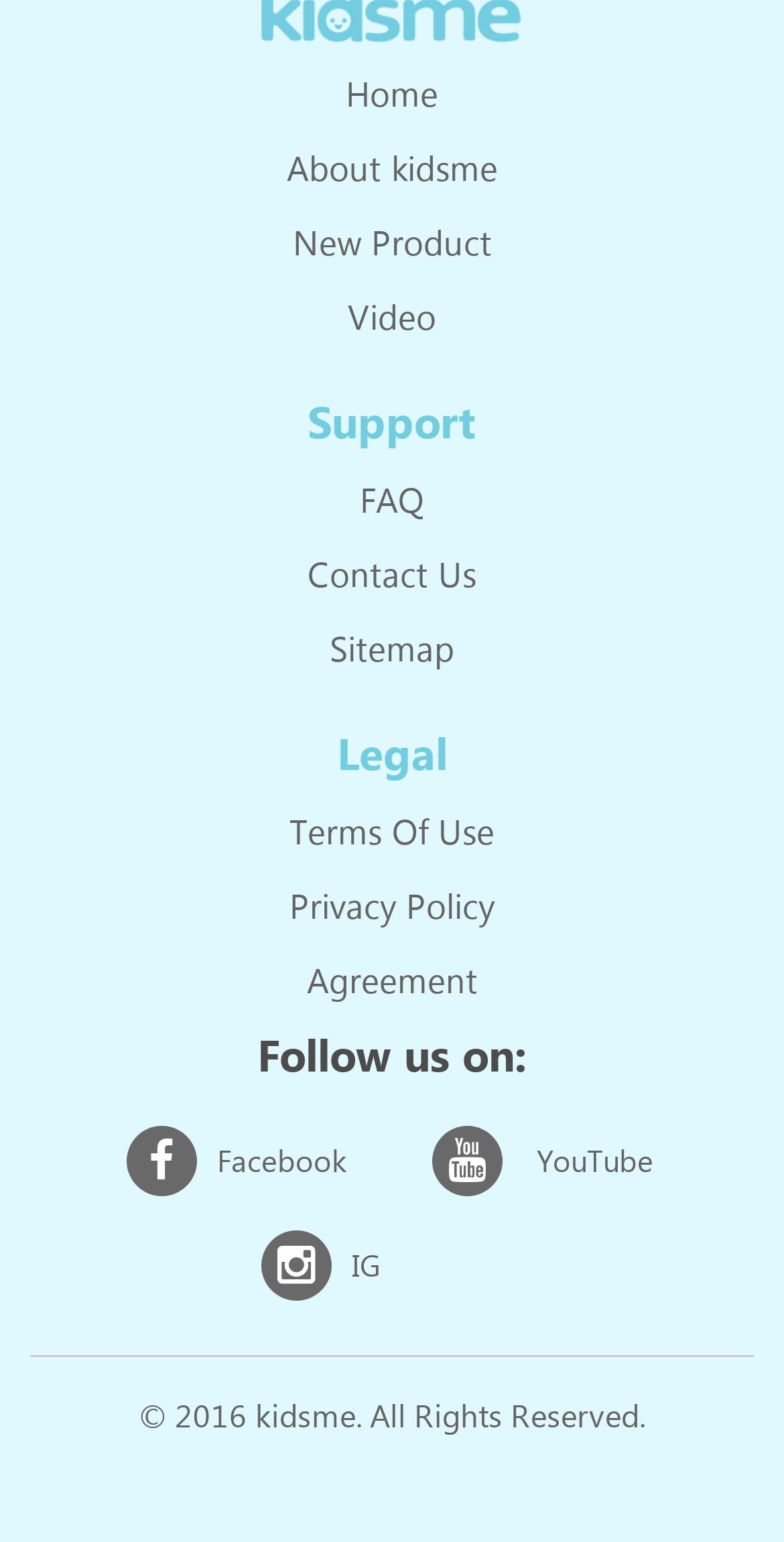How many main categories are there in the top navigation?
Please give a detailed answer to the question using the information shown in the image.

By examining the top navigation links, I can see that there are four main categories: Home, About kidsme, New Product, and Video.